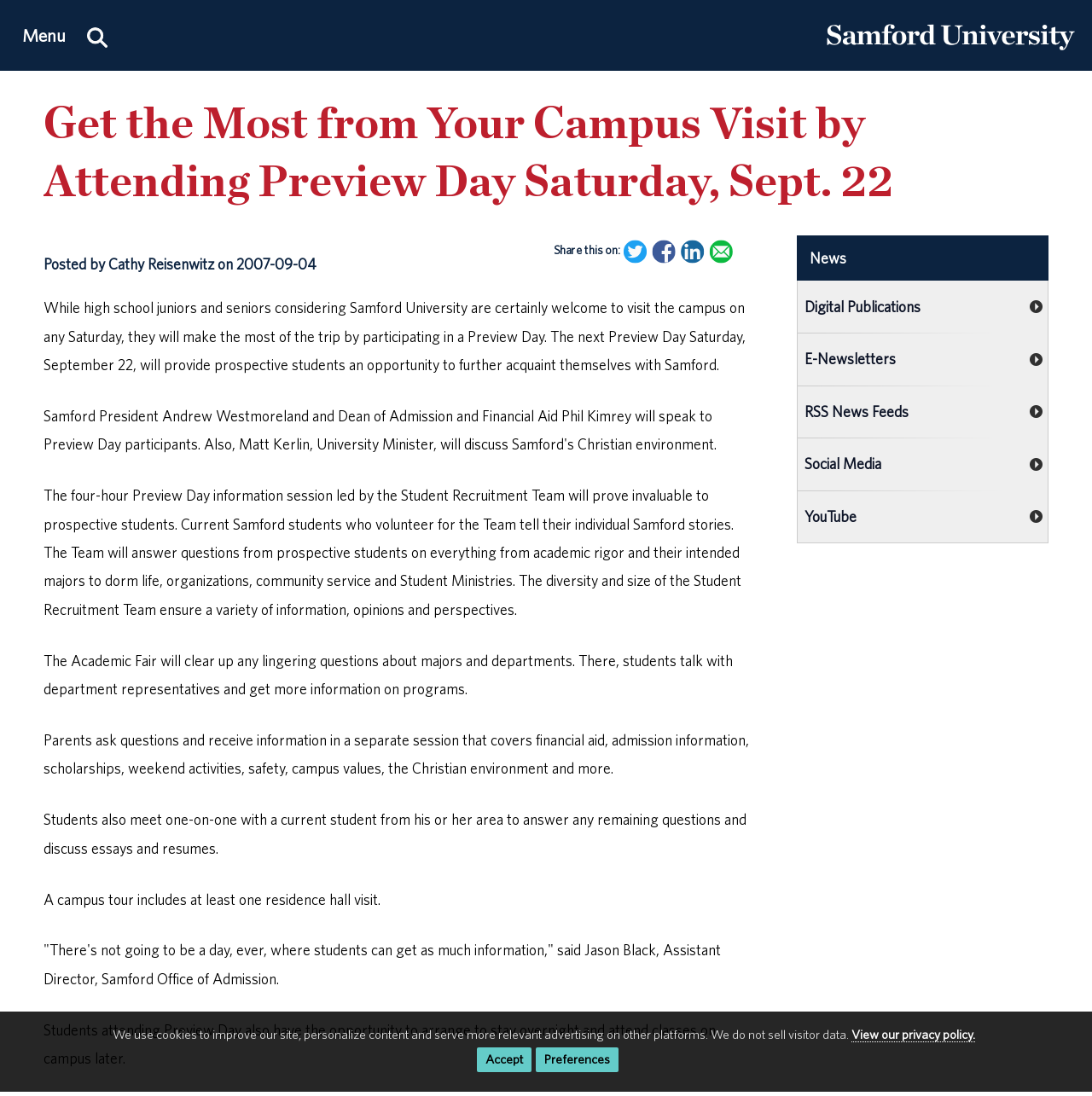Identify the bounding box coordinates of the section to be clicked to complete the task described by the following instruction: "Share this on Twitter". The coordinates should be four float numbers between 0 and 1, formatted as [left, top, right, bottom].

[0.571, 0.219, 0.592, 0.24]